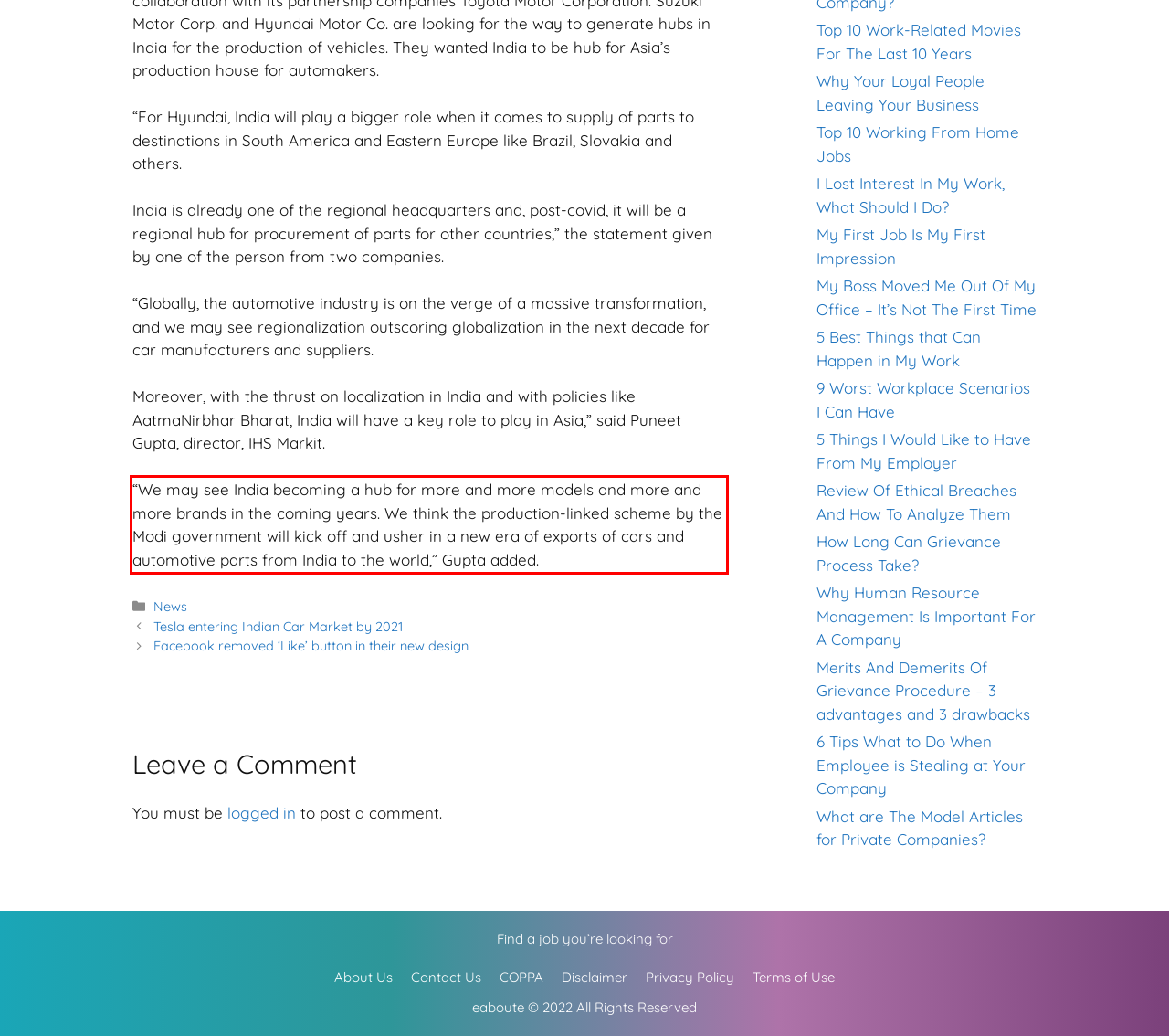Given a screenshot of a webpage, identify the red bounding box and perform OCR to recognize the text within that box.

“We may see India becoming a hub for more and more models and more and more brands in the coming years. We think the production-linked scheme by the Modi government will kick off and usher in a new era of exports of cars and automotive parts from India to the world,” Gupta added.